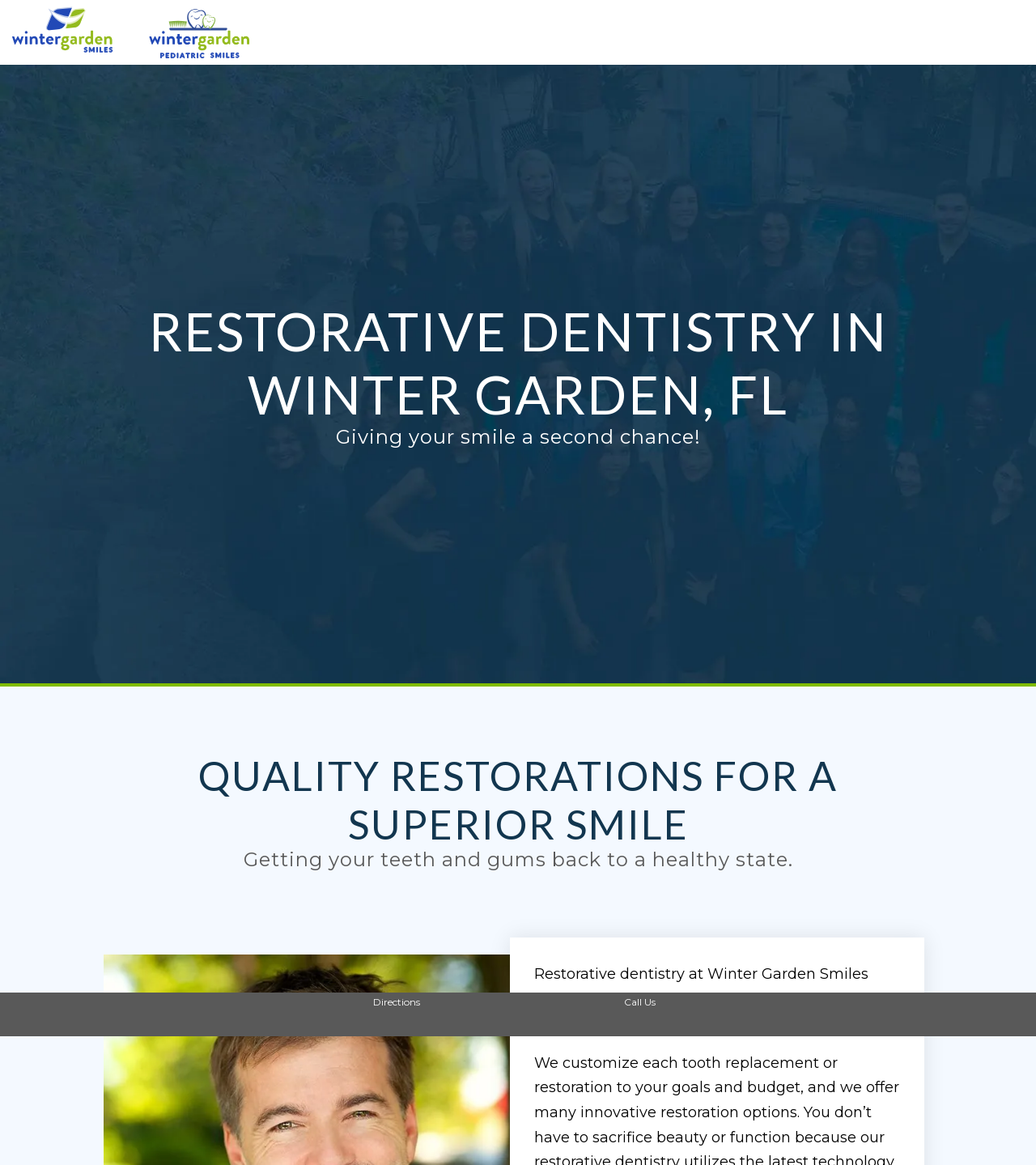Craft a detailed narrative of the webpage's structure and content.

The webpage is about Restorative Dentistry at Winter Garden Smiles, a dental clinic in Winter Garden, Florida. At the top left corner, there is a mobile logo of Winter Garden Smiles. Below the logo, there are three links: "Skip to content", "Directions", and "Call Us", which are positioned from left to right. 

The main content of the webpage is divided into four sections. The first section has a heading "RESTORATIVE DENTISTRY IN WINTER GARDEN, FL" and is located at the top center of the page. The second section has a heading "Giving your smile a second chance!" and is positioned below the first section. 

The third section has a heading "QUALITY RESTORATIONS FOR A SUPERIOR SMILE" and is located at the middle of the page. The fourth section has a heading "Getting your teeth and gums back to a healthy state." and is positioned below the third section. 

There is a paragraph of text below the fourth section, which describes the benefits of restorative dentistry at Winter Garden Smiles, stating that it helps patients get their beautiful, functional, and natural-looking smile back.